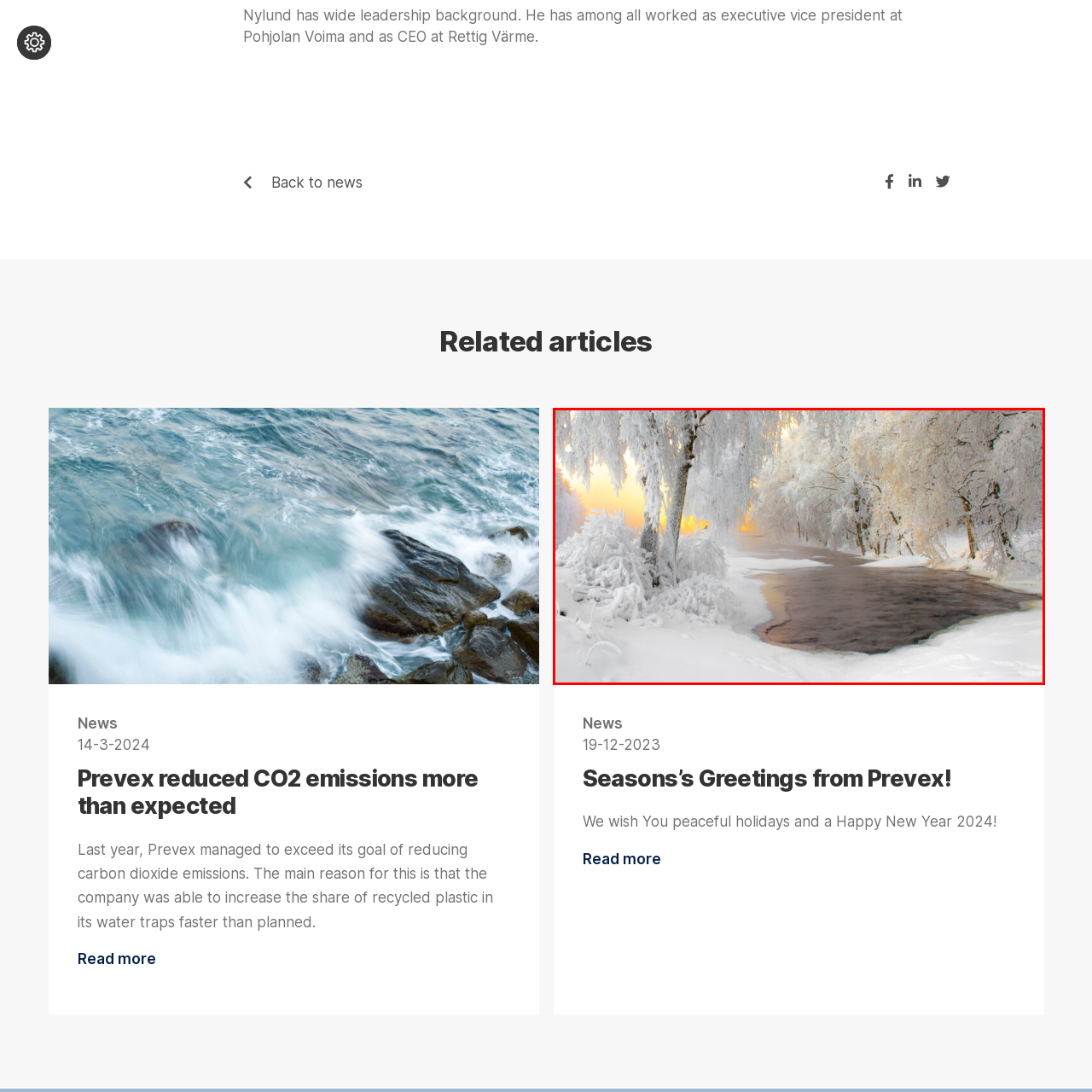Create a detailed description of the image enclosed by the red bounding box.

A tranquil winter landscape showcasing a serene river bordered by snow-covered trees. The scene is enveloped in a blanket of glistening white snow, highlighting the stark beauty of the season. Soft, golden light filters through the branches, casting an ethereal glow that contrasts with the cool tones of the icy surroundings. The water flows gently, reflecting the winter's chill while hinting at the warmth of the upcoming dawn. This picturesque image captures the peacefulness of a snowy day, evoking a sense of calm and stillness in nature.